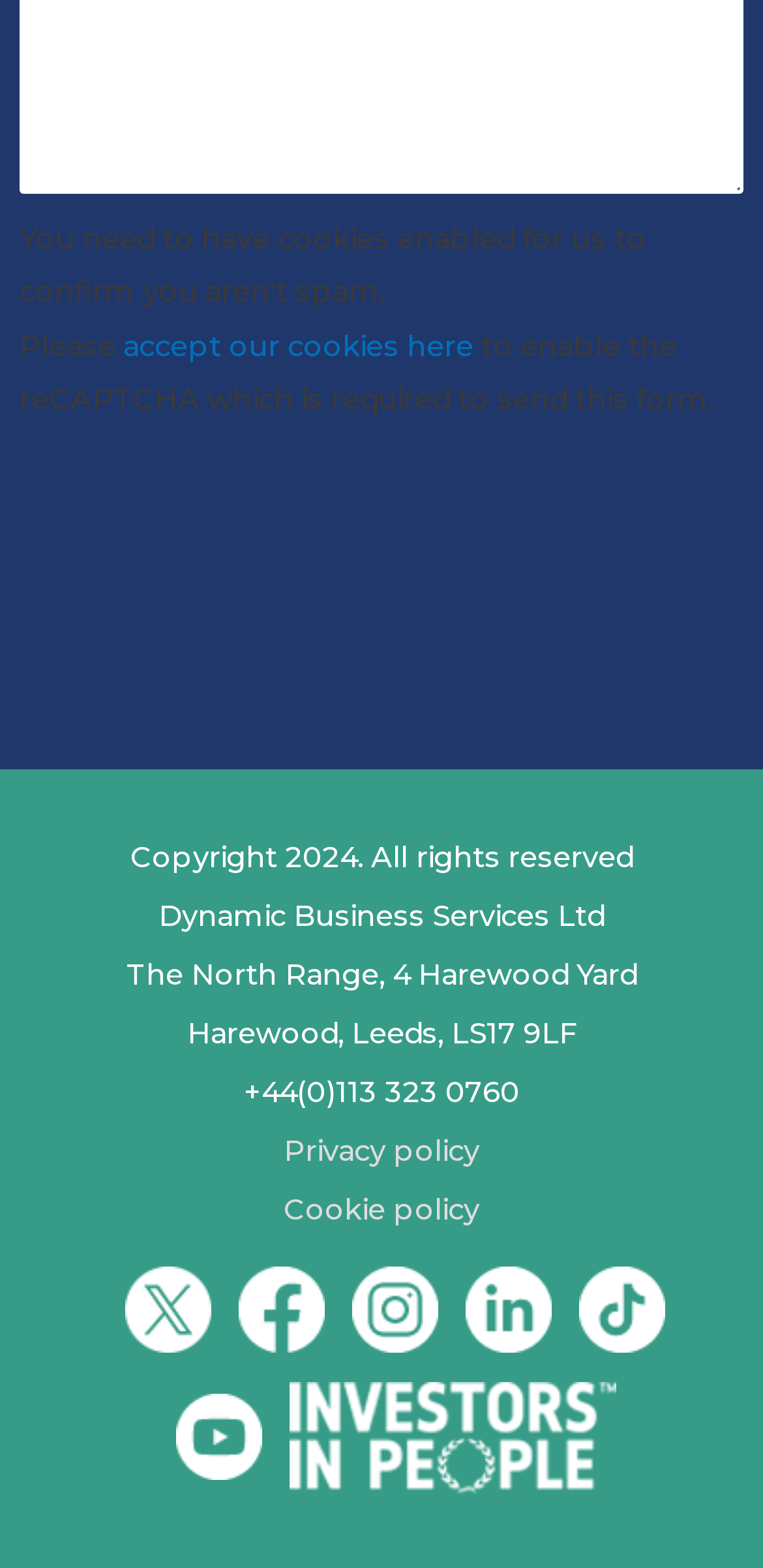Could you please study the image and provide a detailed answer to the question:
What is the postcode of the company address?

The postcode of the company address can be found in the footer section of the webpage, where the address and contact information are provided. Specifically, it is mentioned in the fourth line of the footer section as 'Harewood, Leeds, LS17 9LF'.